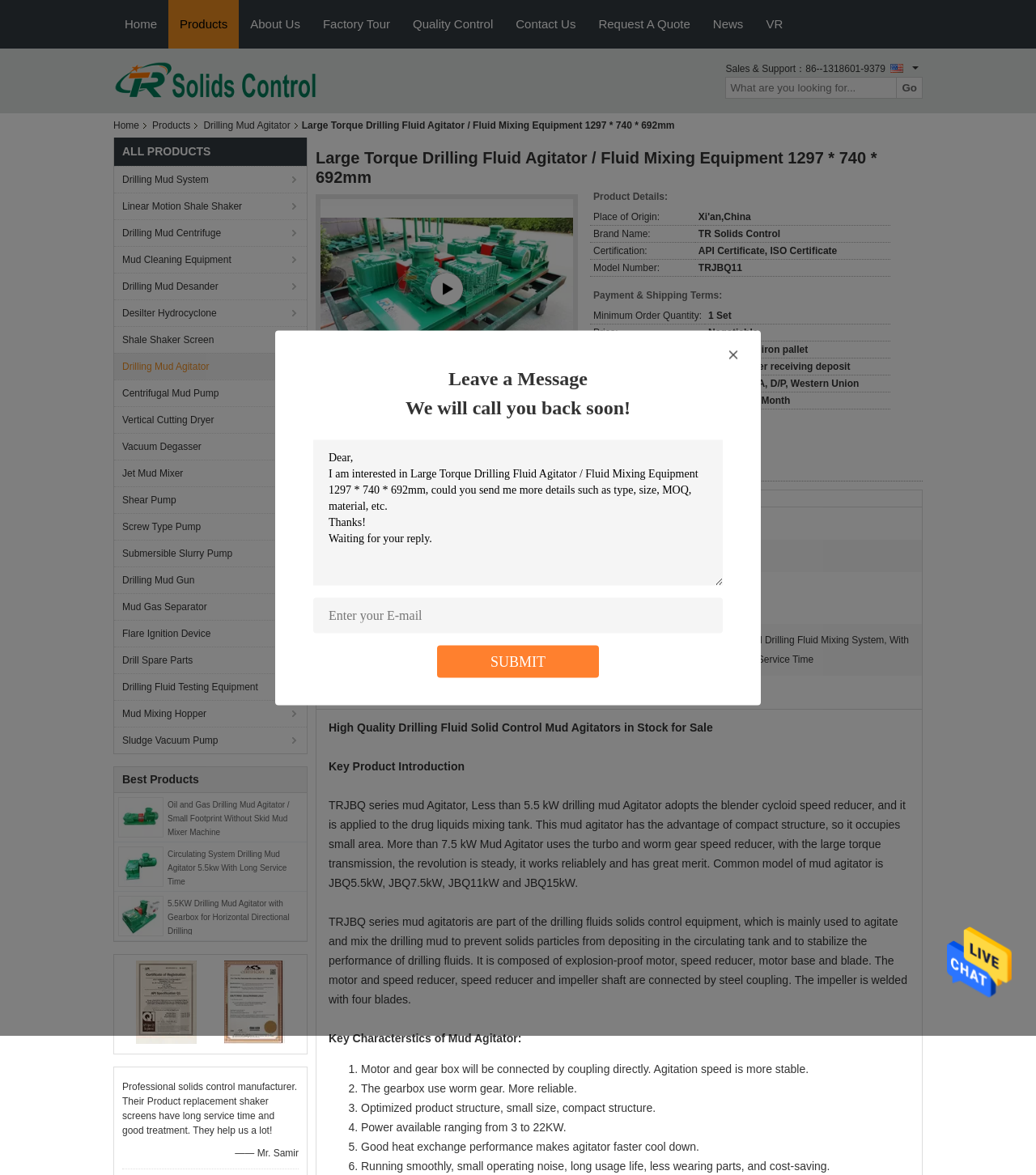Please mark the bounding box coordinates of the area that should be clicked to carry out the instruction: "Submit your inquiry".

[0.473, 0.556, 0.527, 0.57]